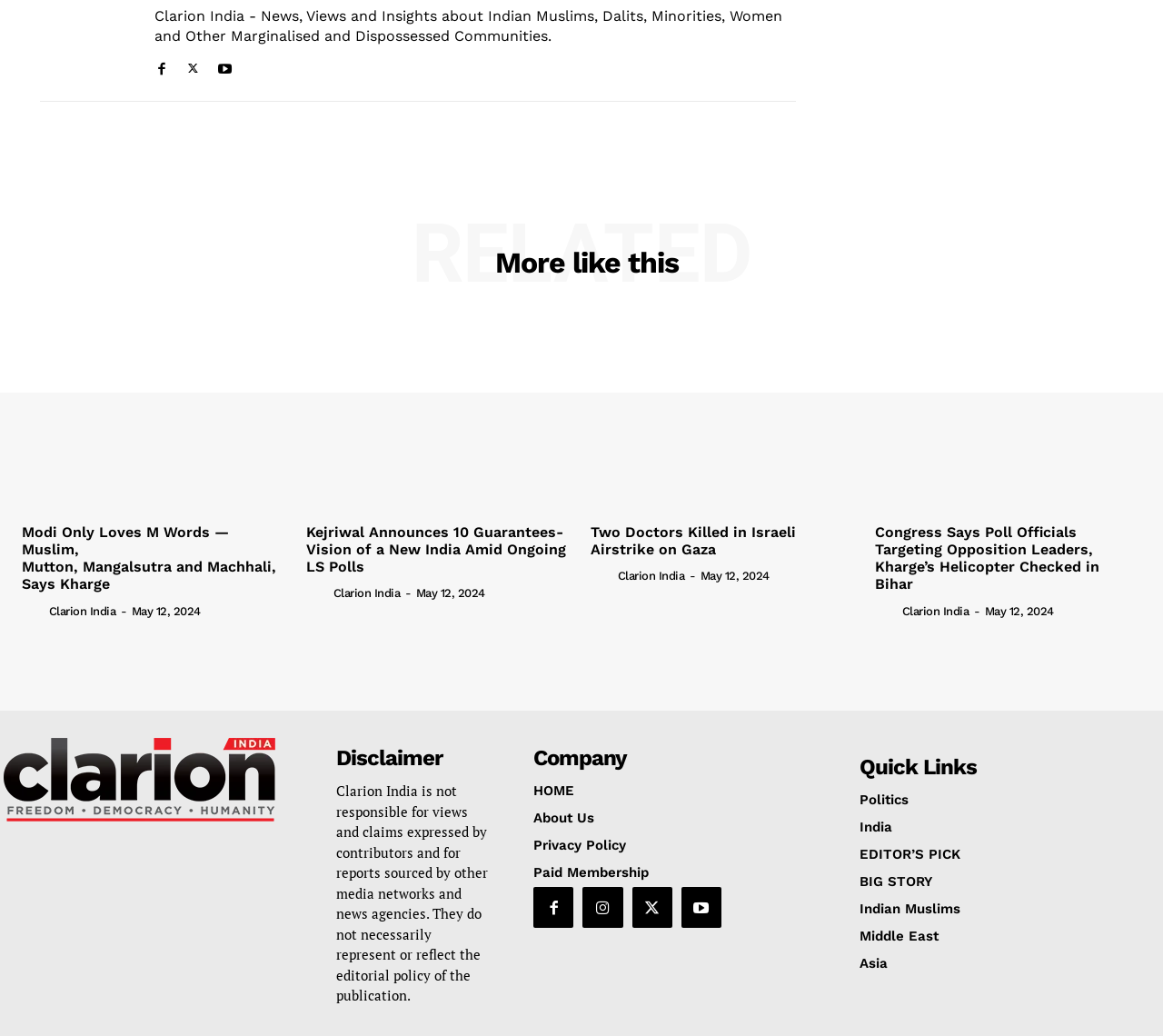Pinpoint the bounding box coordinates of the clickable element needed to complete the instruction: "Read the disclaimer". The coordinates should be provided as four float numbers between 0 and 1: [left, top, right, bottom].

[0.289, 0.721, 0.38, 0.742]